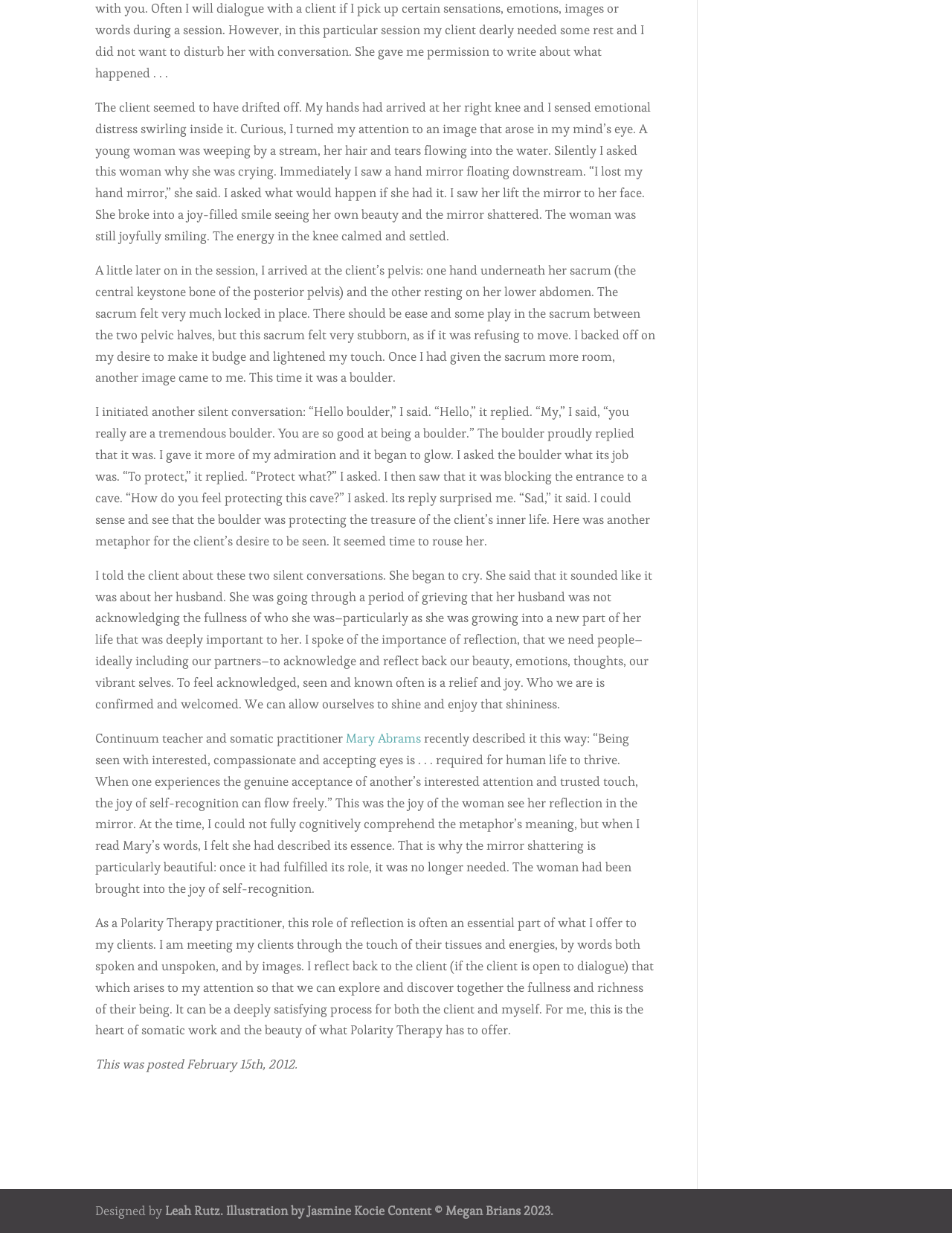Find the bounding box coordinates for the element described here: "Jasmine Kocie".

[0.323, 0.976, 0.404, 0.989]